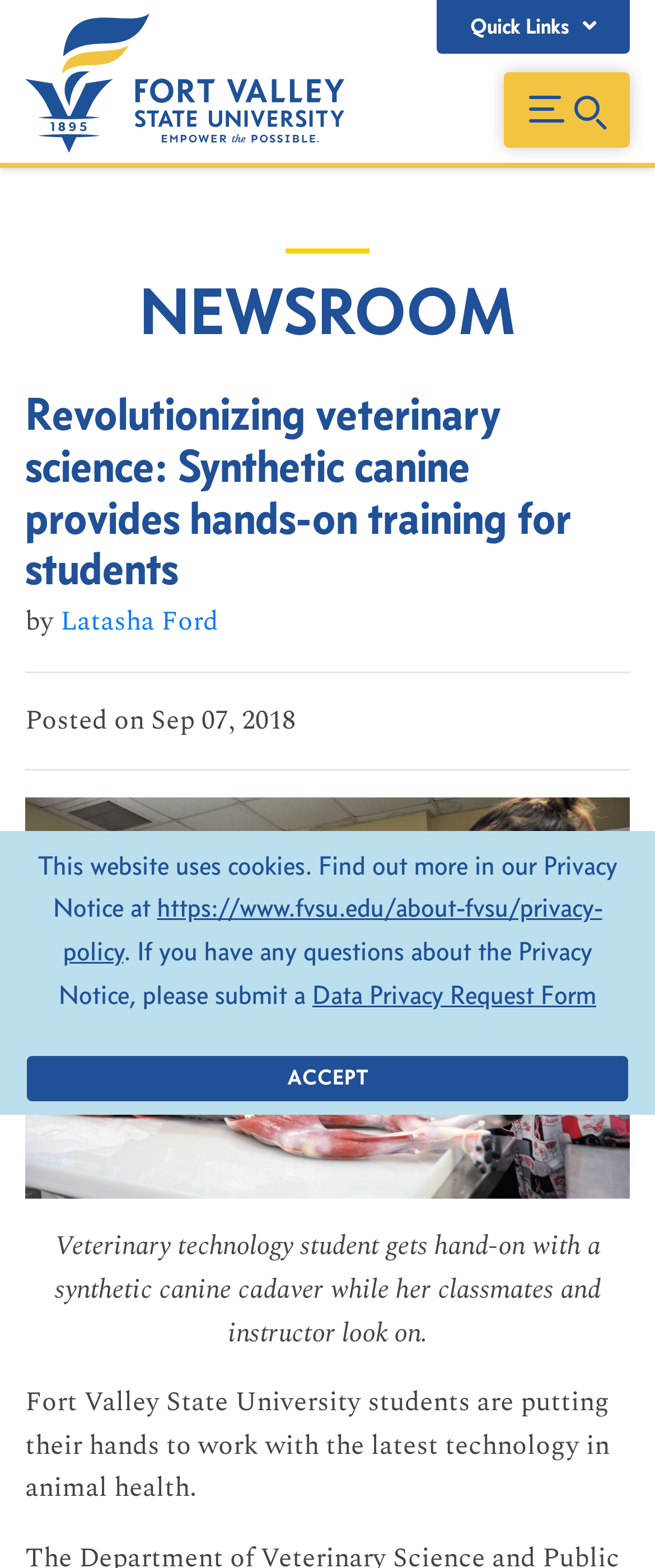What is the date of the news article?
From the image, respond with a single word or phrase.

Sep 07, 2018